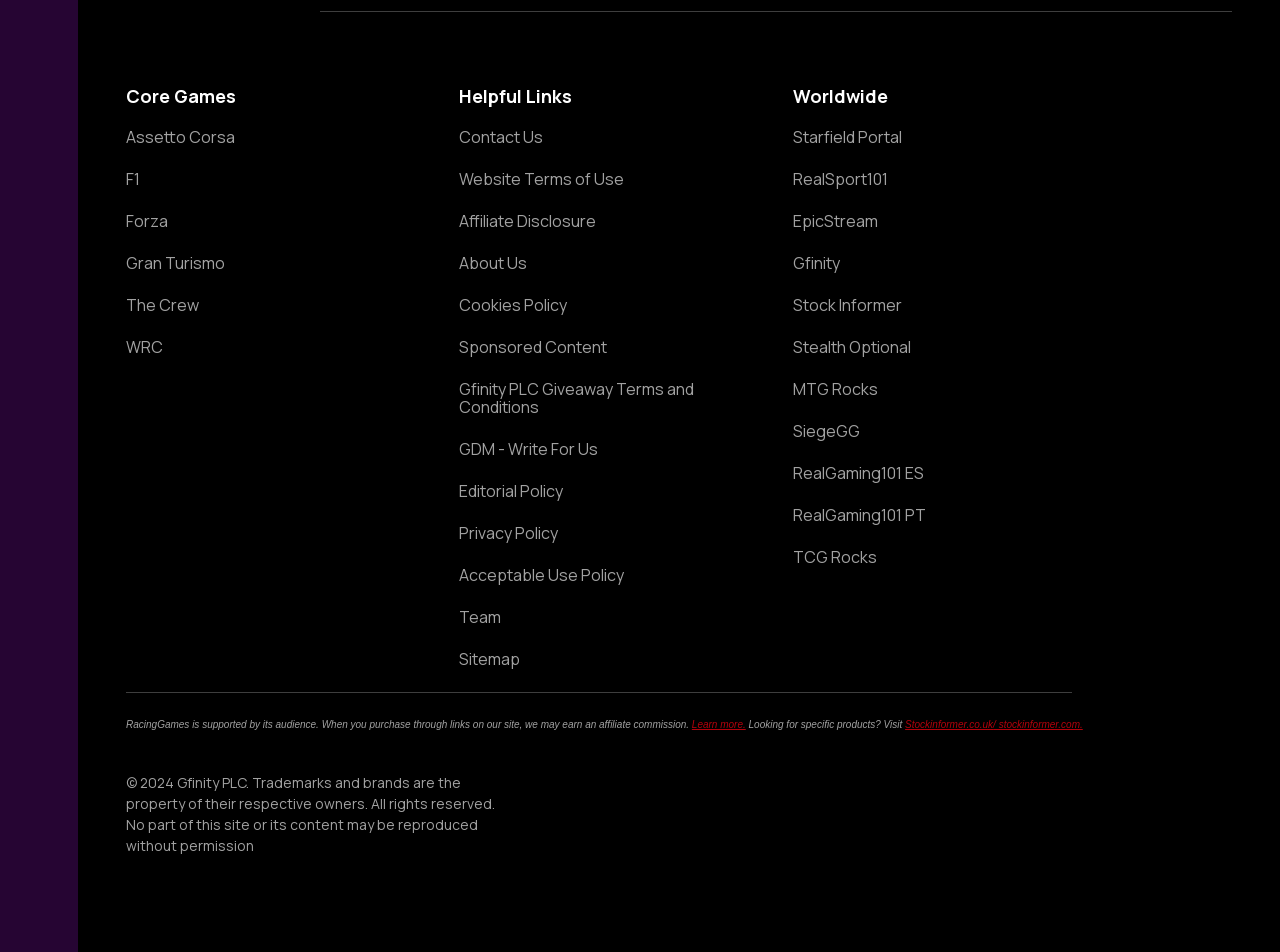What is the relationship between RacingGames and Gfinity PLC?
Using the image provided, answer with just one word or phrase.

RacingGames is owned by Gfinity PLC